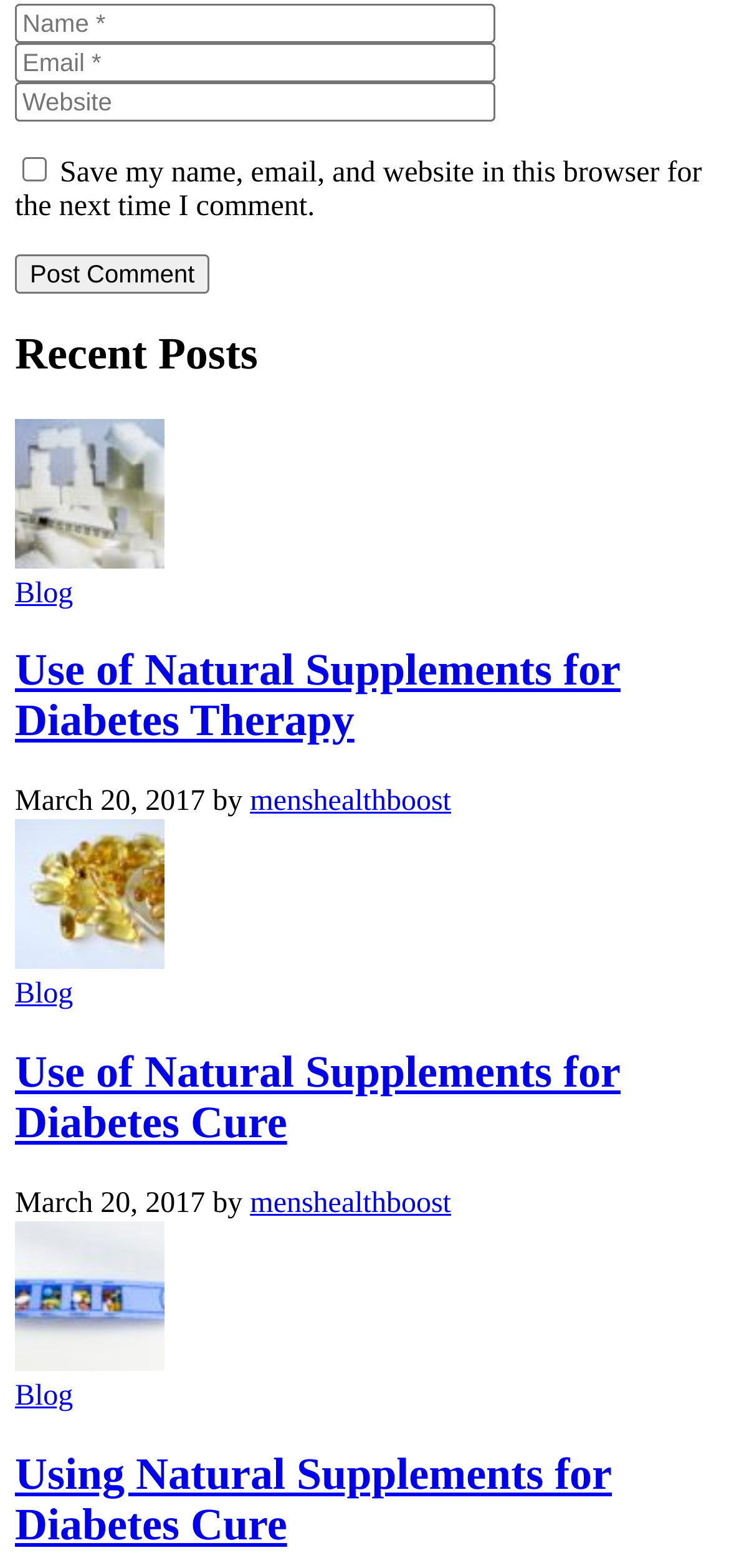Use a single word or phrase to answer the question:
What is the purpose of the checkbox?

Save comment info